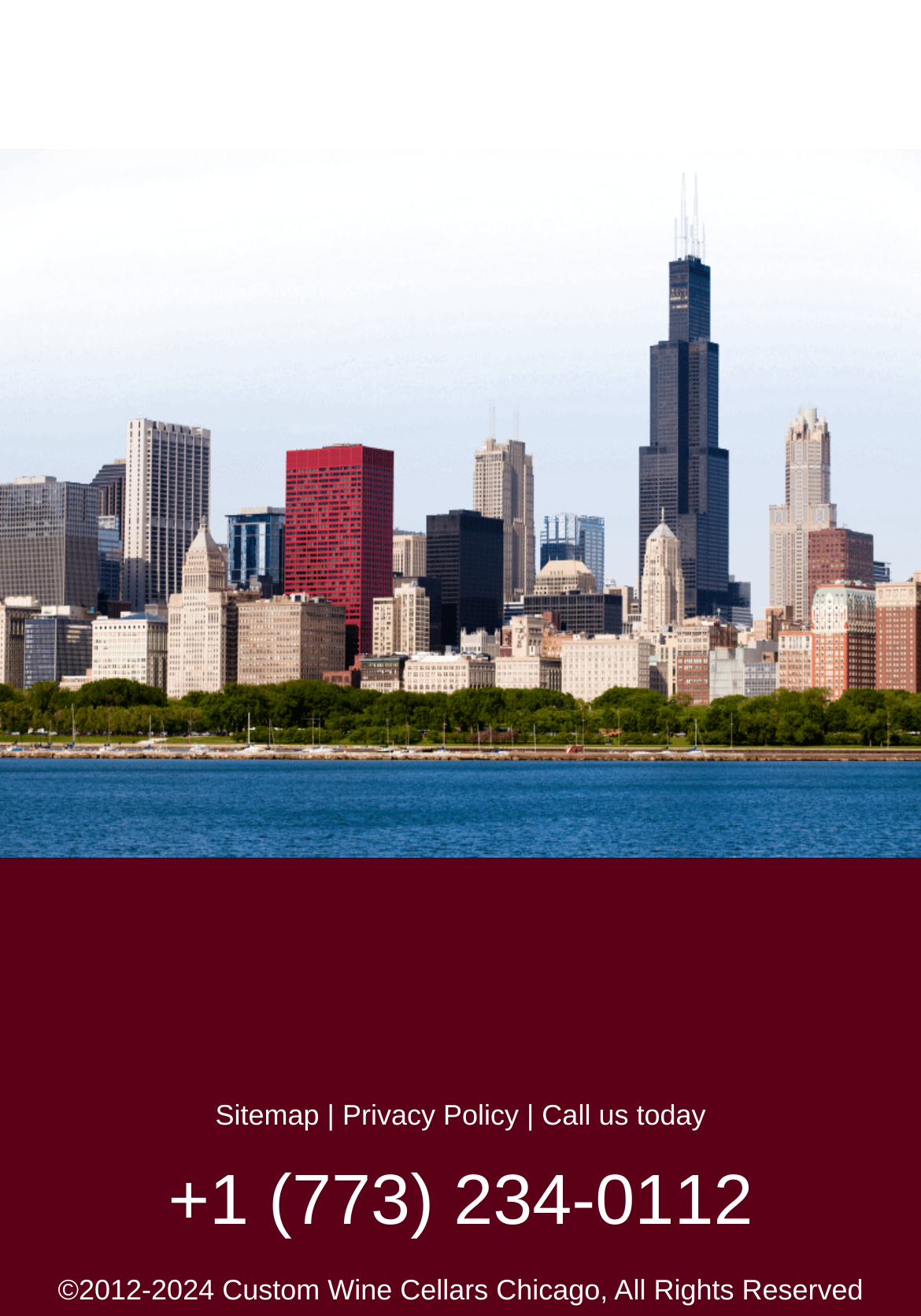What is the phone number?
Using the image, give a concise answer in the form of a single word or short phrase.

+1 (773) 234-0112